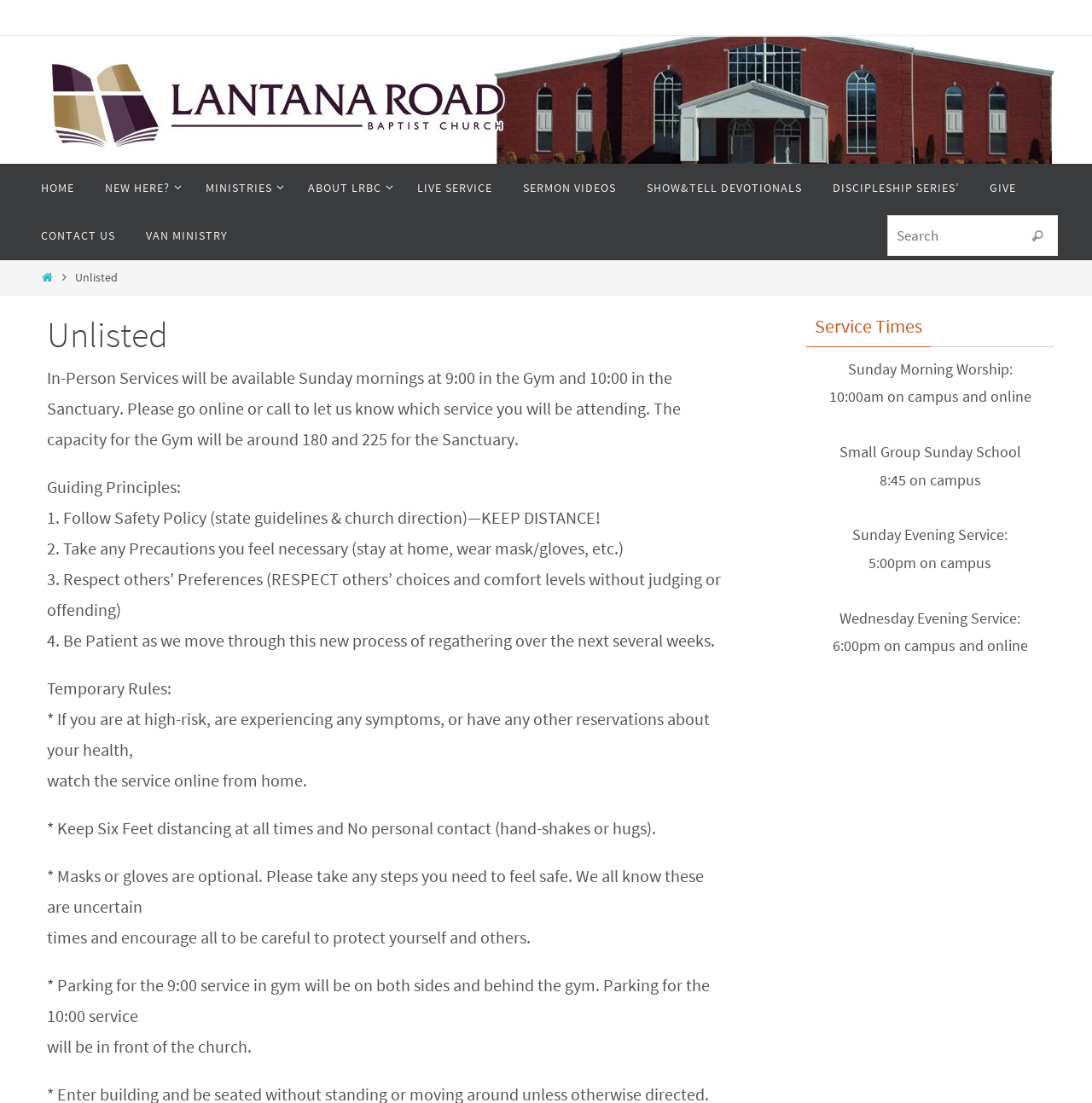How many in-person services are available on Sunday mornings?
From the details in the image, provide a complete and detailed answer to the question.

According to the text on the page, there are two in-person services available on Sunday mornings, one at 9:00am in the Gym and one at 10:00am in the Sanctuary.